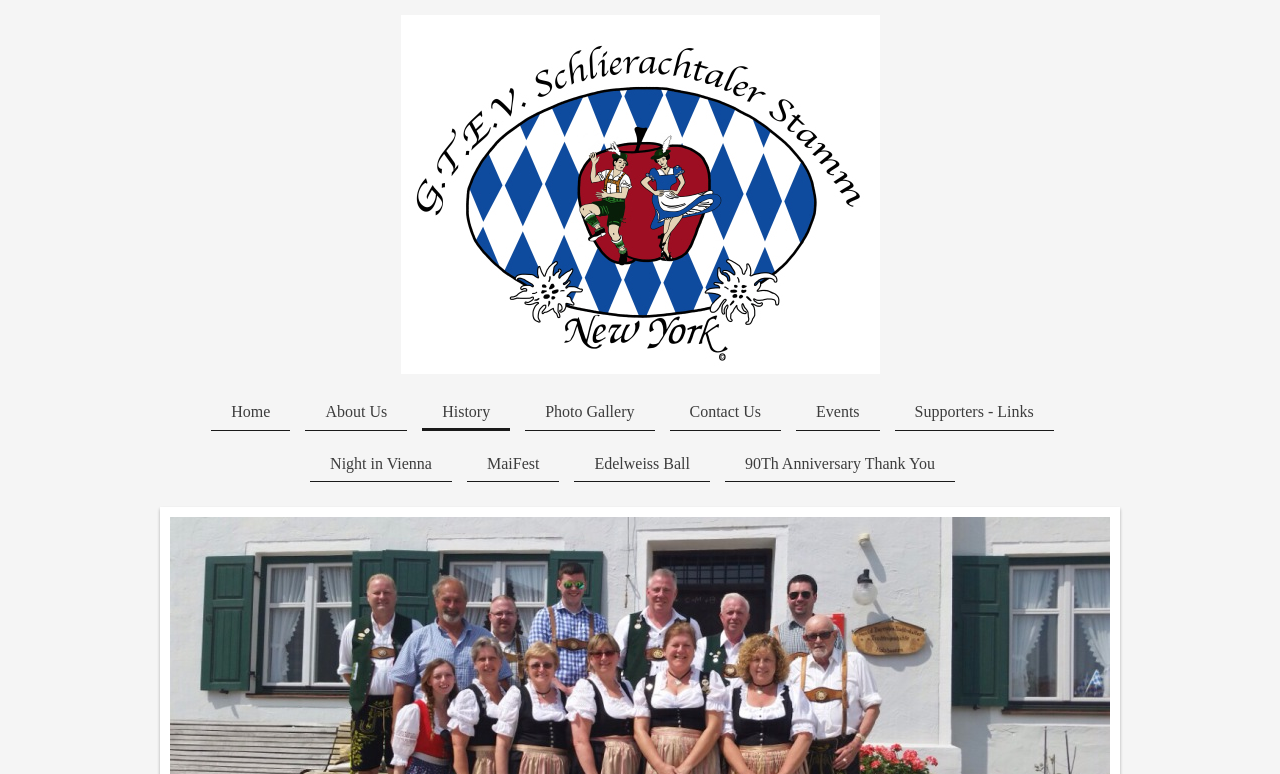How many events are listed below the top navigation bar?
Answer the question with a single word or phrase, referring to the image.

4